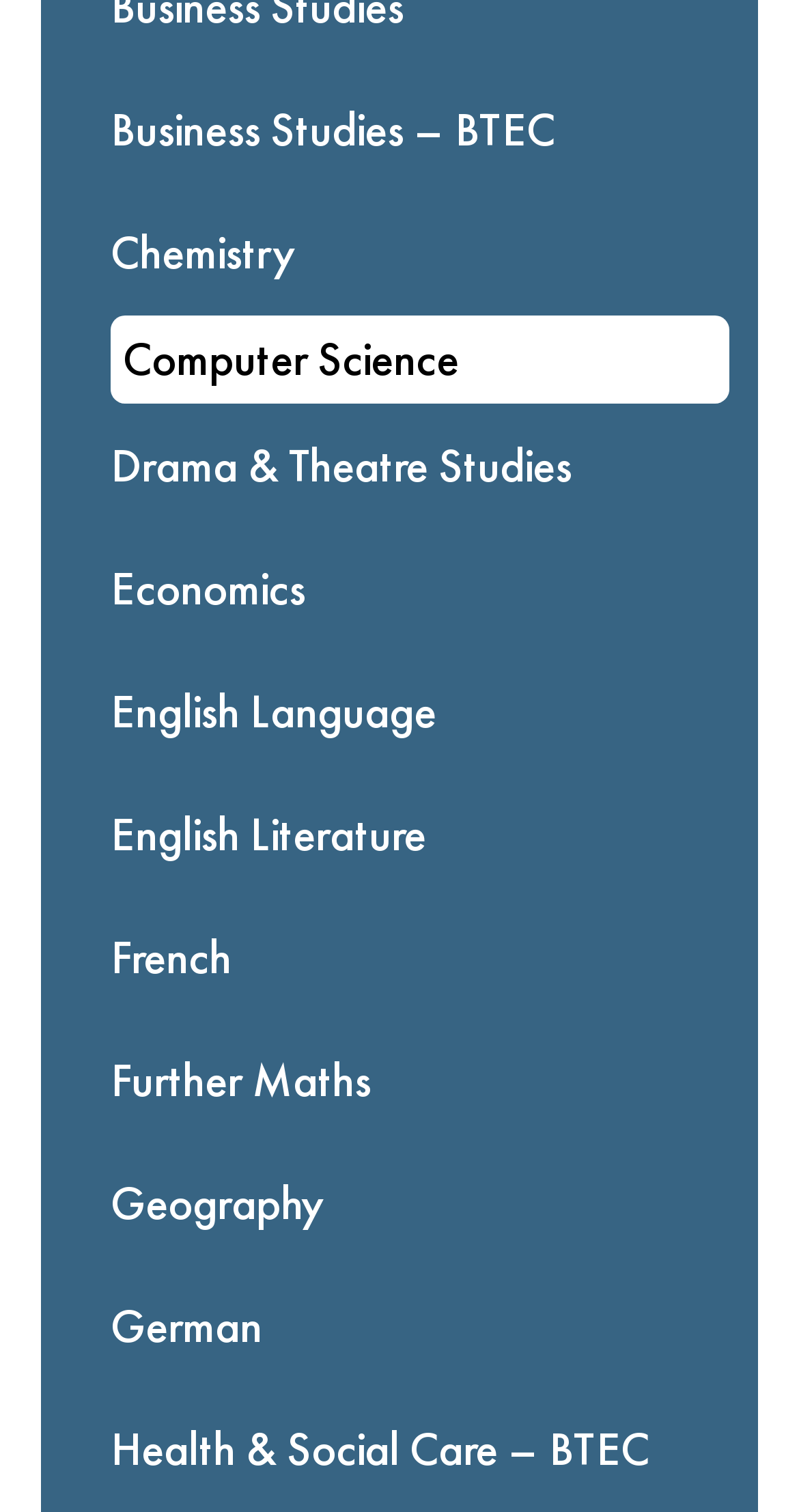Answer this question using a single word or a brief phrase:
How many subjects start with the letter 'E'?

2